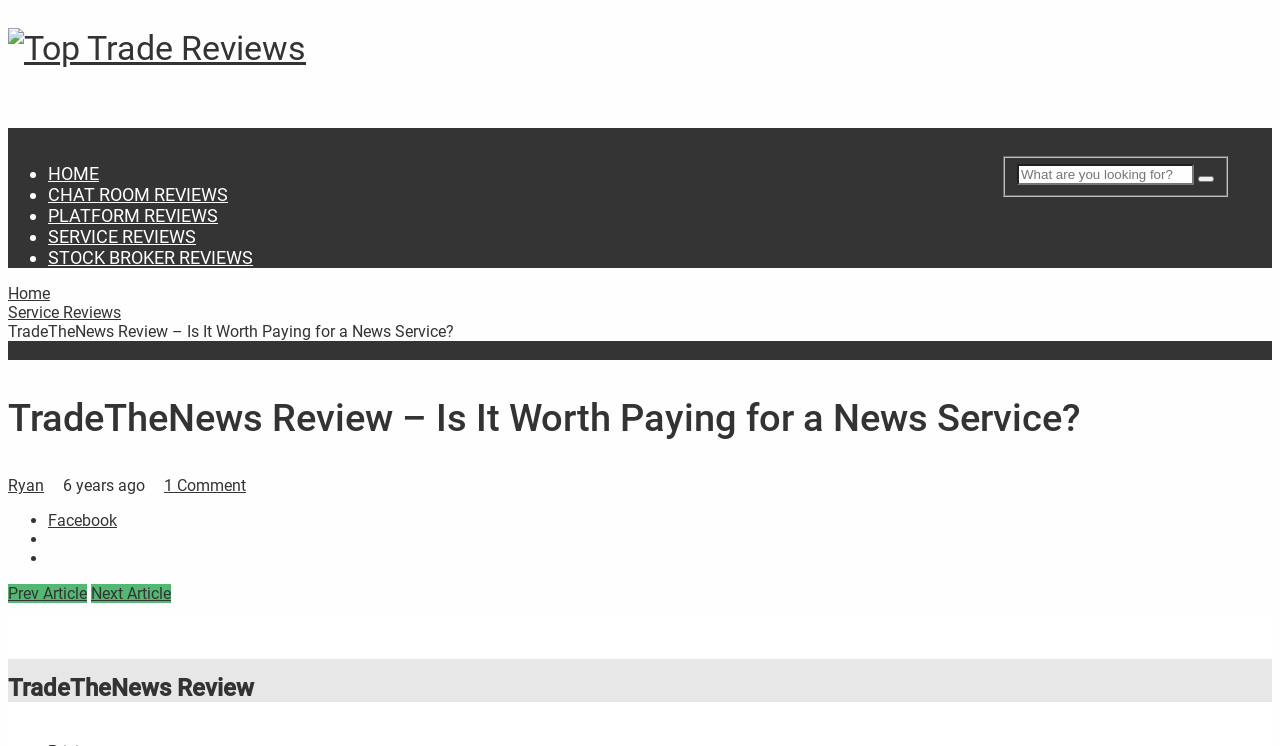Can you find the bounding box coordinates for the UI element given this description: "Facebook"? Provide the coordinates as four float numbers between 0 and 1: [left, top, right, bottom].

[0.064, 0.689, 0.135, 0.745]